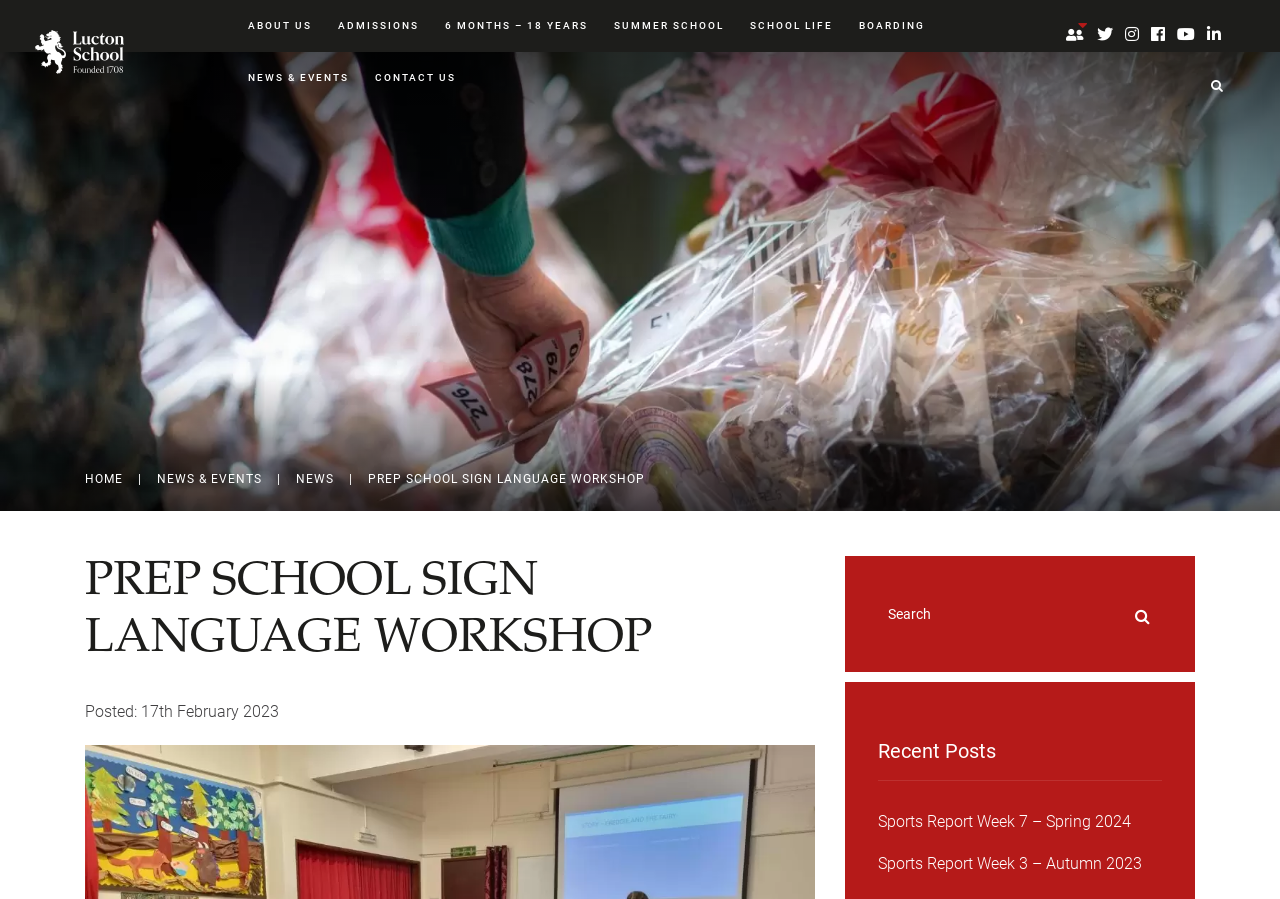What is the name of the school?
Using the details from the image, give an elaborate explanation to answer the question.

I found the answer by looking at the top-left corner of the webpage, where there is a link and an image with the text 'Lucton School'.